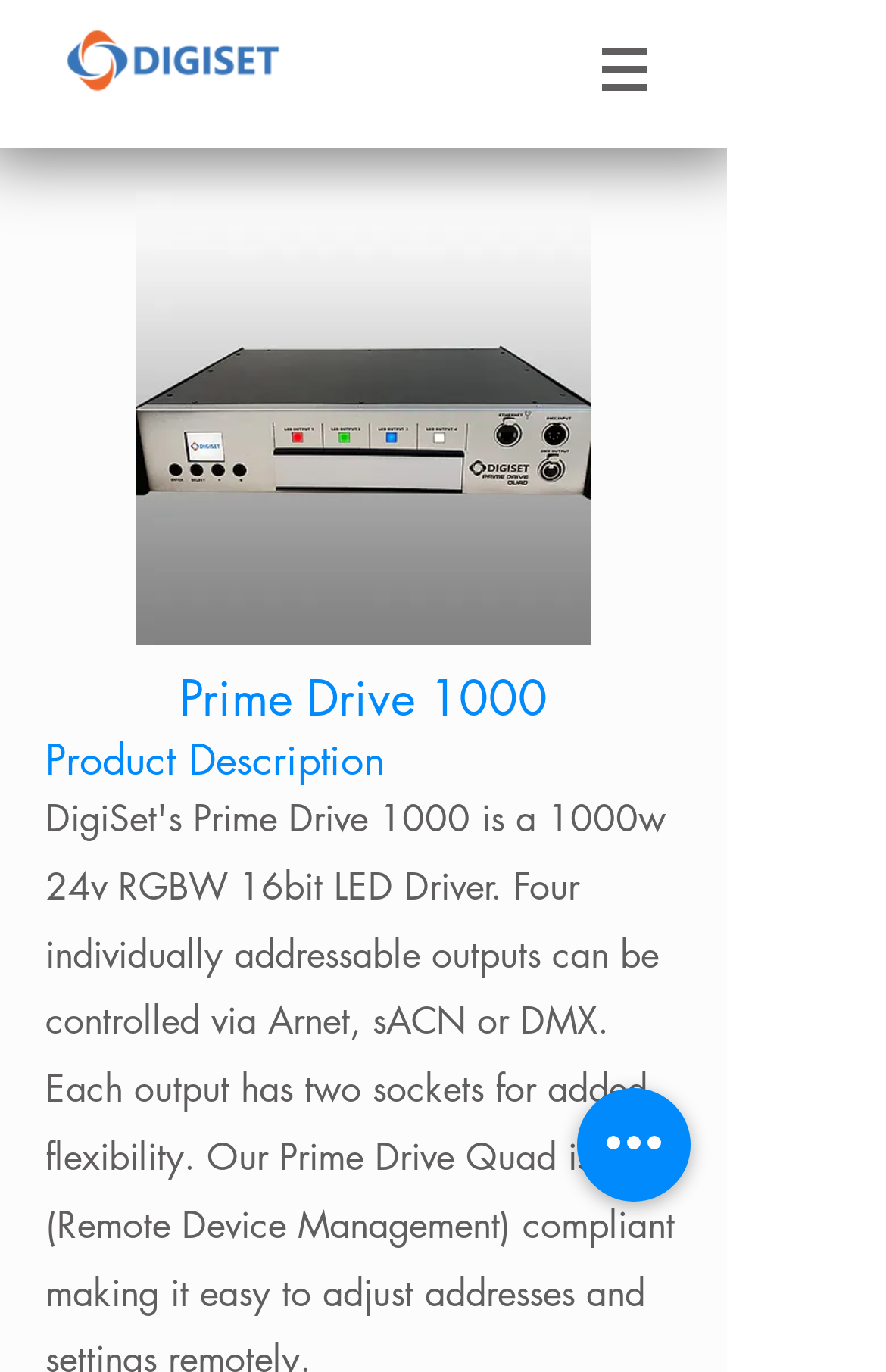How many images are on the webpage?
Please respond to the question with a detailed and informative answer.

There are two images on the webpage, one is the Digiset logo and the other is the product image 'Prime-Drive-Quad.jpg'.